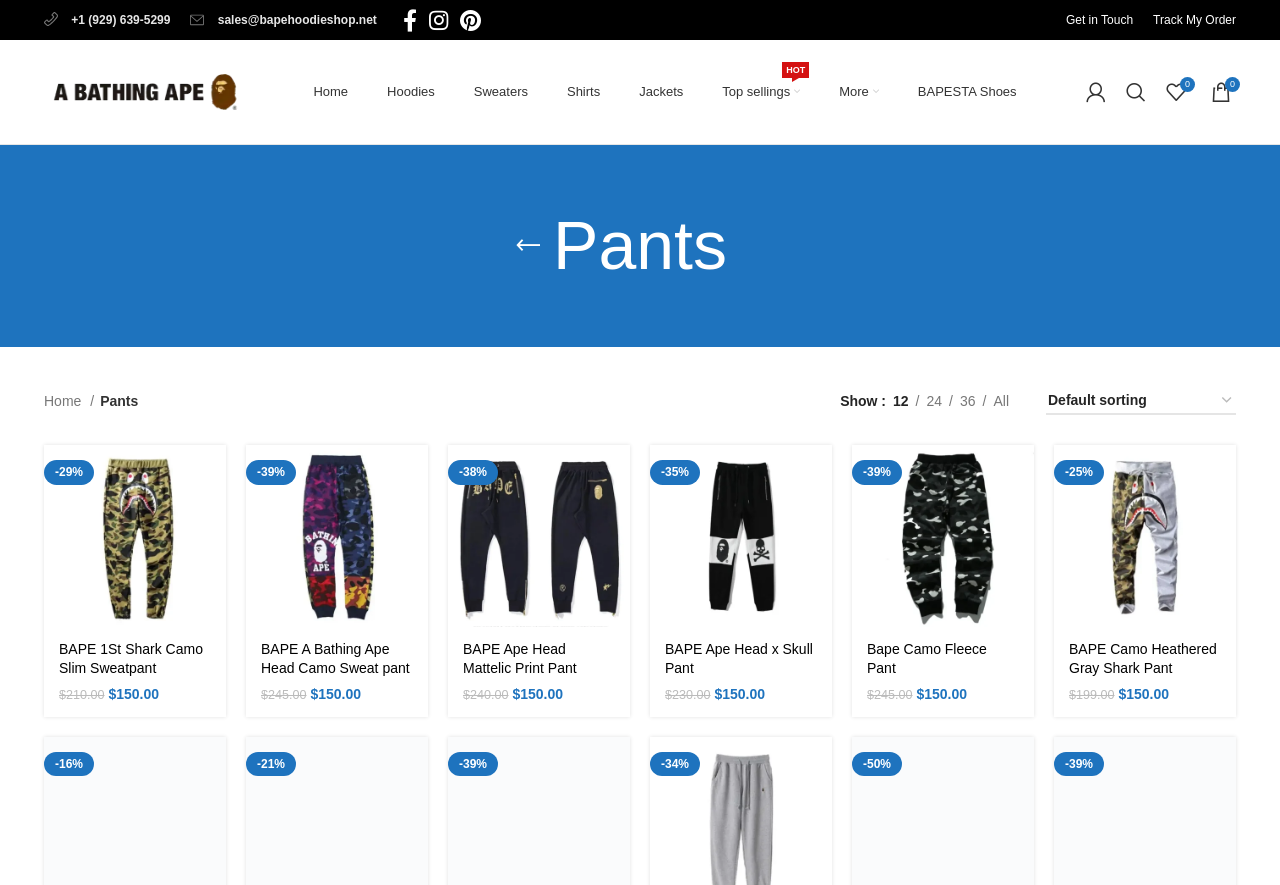Please find and report the bounding box coordinates of the element to click in order to perform the following action: "View the latest collection of Bape Pant". The coordinates should be expressed as four float numbers between 0 and 1, in the format [left, top, right, bottom].

[0.034, 0.503, 0.177, 0.709]